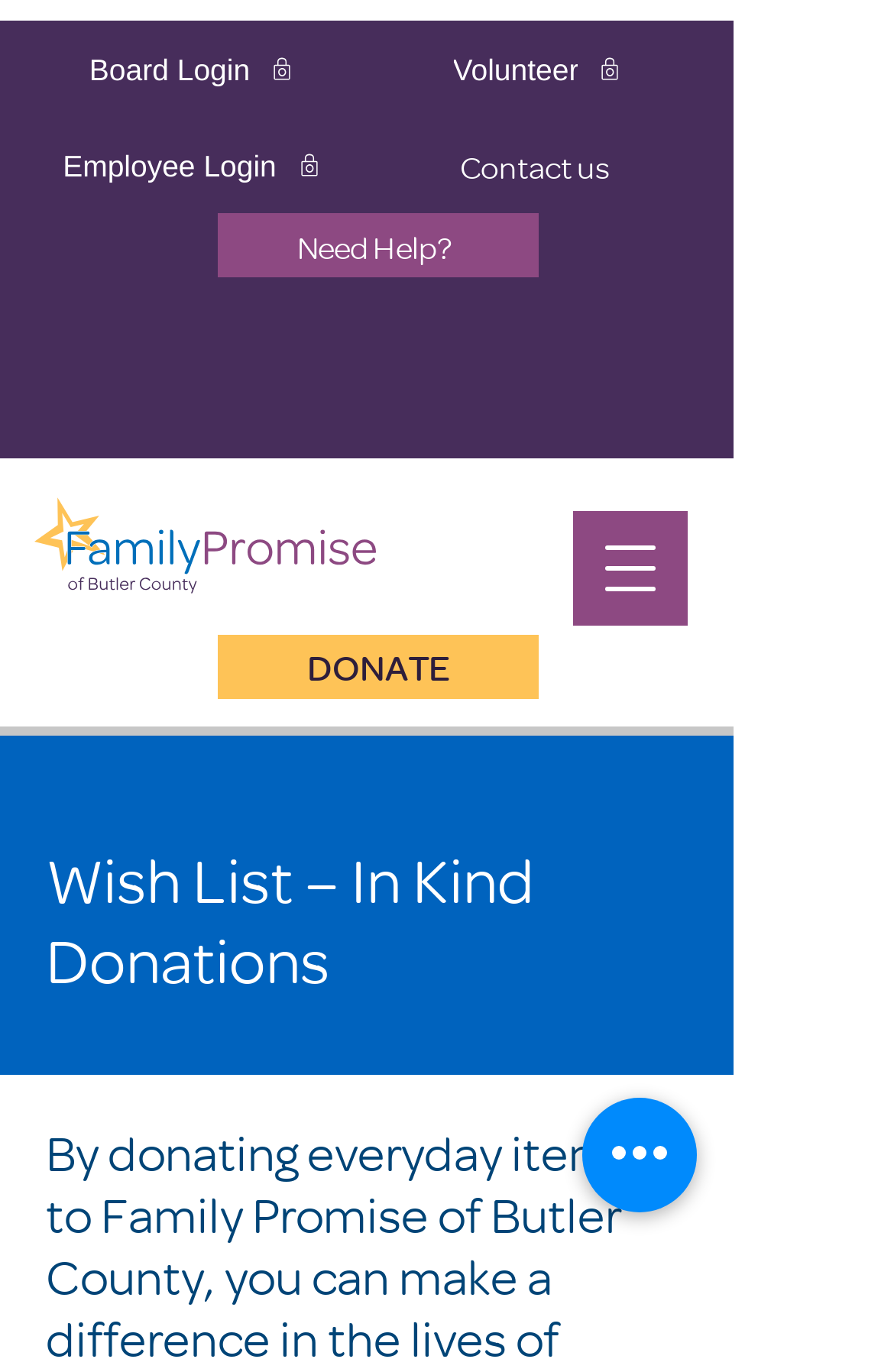Write an extensive caption that covers every aspect of the webpage.

The webpage is titled "WISH LIST | KeepingthePromise" and has a navigation menu that can be opened by clicking a button at the top right corner of the page. 

At the top of the page, there are several links aligned horizontally, including "DONATE", "Board Login", "Volunteer", "Contact us", and "Employee Login". The "Need Help?" link is positioned below these links. 

The main content of the page is headed by a title "Wish List – In Kind Donations", which is located near the middle of the page. 

At the bottom right corner of the page, there is a "Quick actions" button.